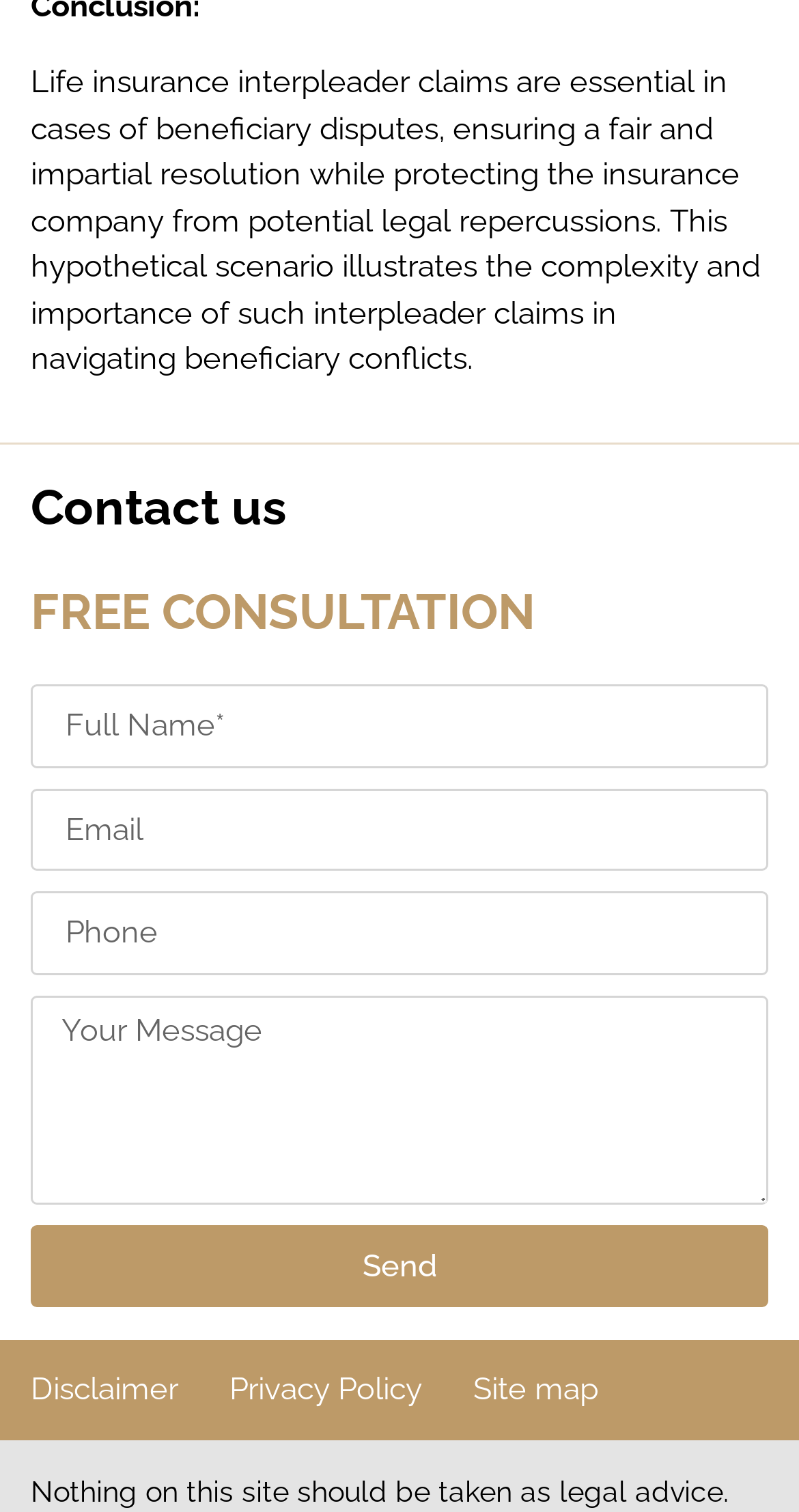Please identify the bounding box coordinates of the element that needs to be clicked to perform the following instruction: "Click the Home link".

None